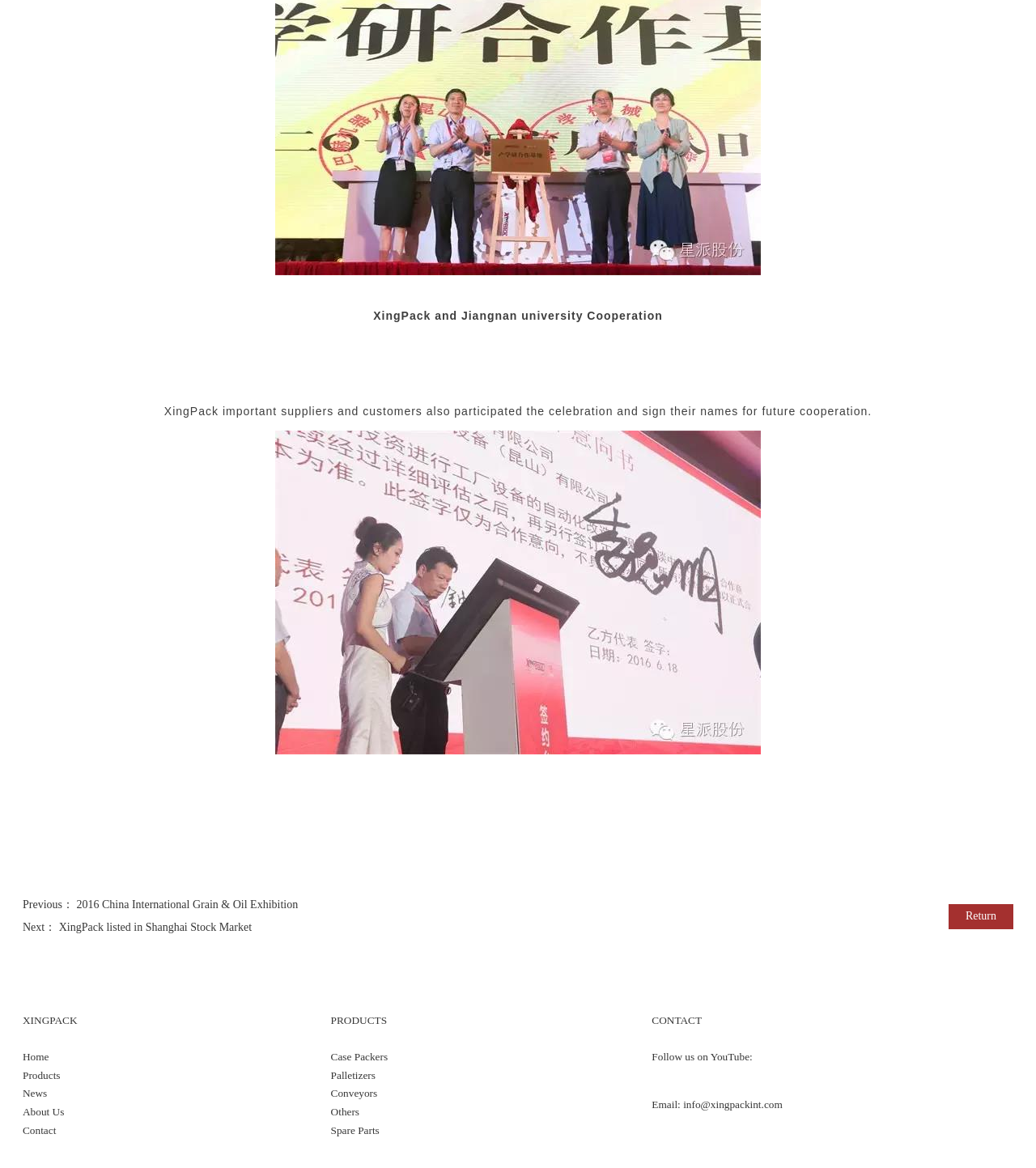Locate the bounding box coordinates of the element I should click to achieve the following instruction: "read how can we use scrum and agile principles to increase personal effectiveness".

None